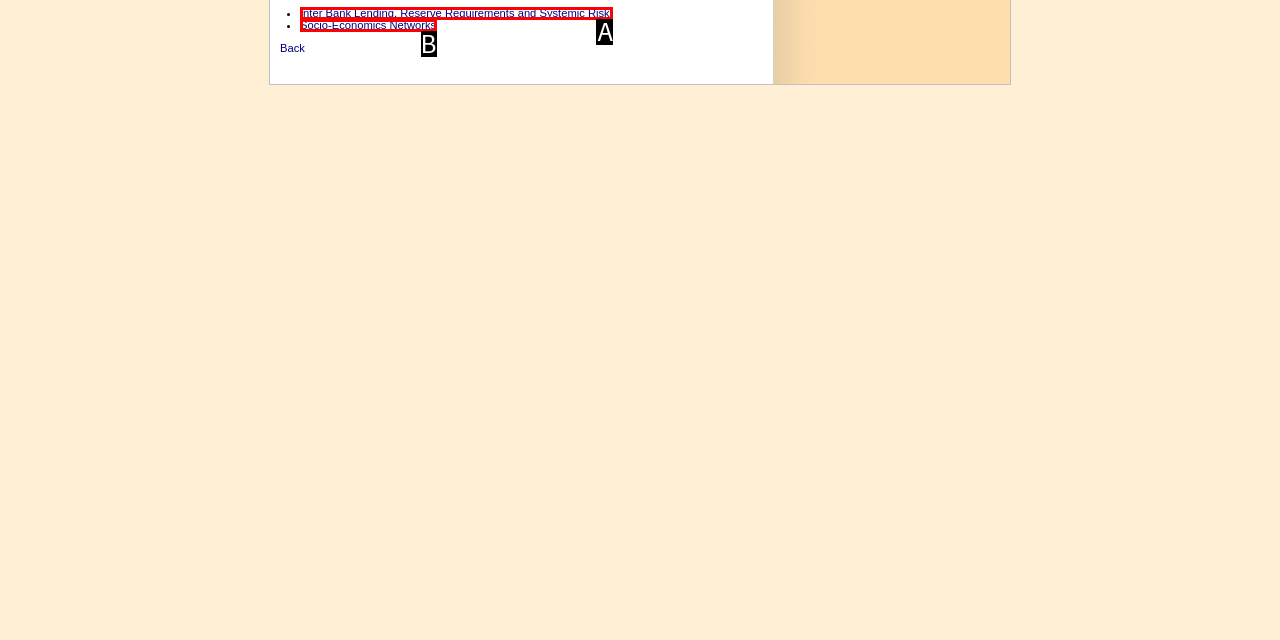Given the description: Socio-Economics Networks, identify the HTML element that fits best. Respond with the letter of the correct option from the choices.

B